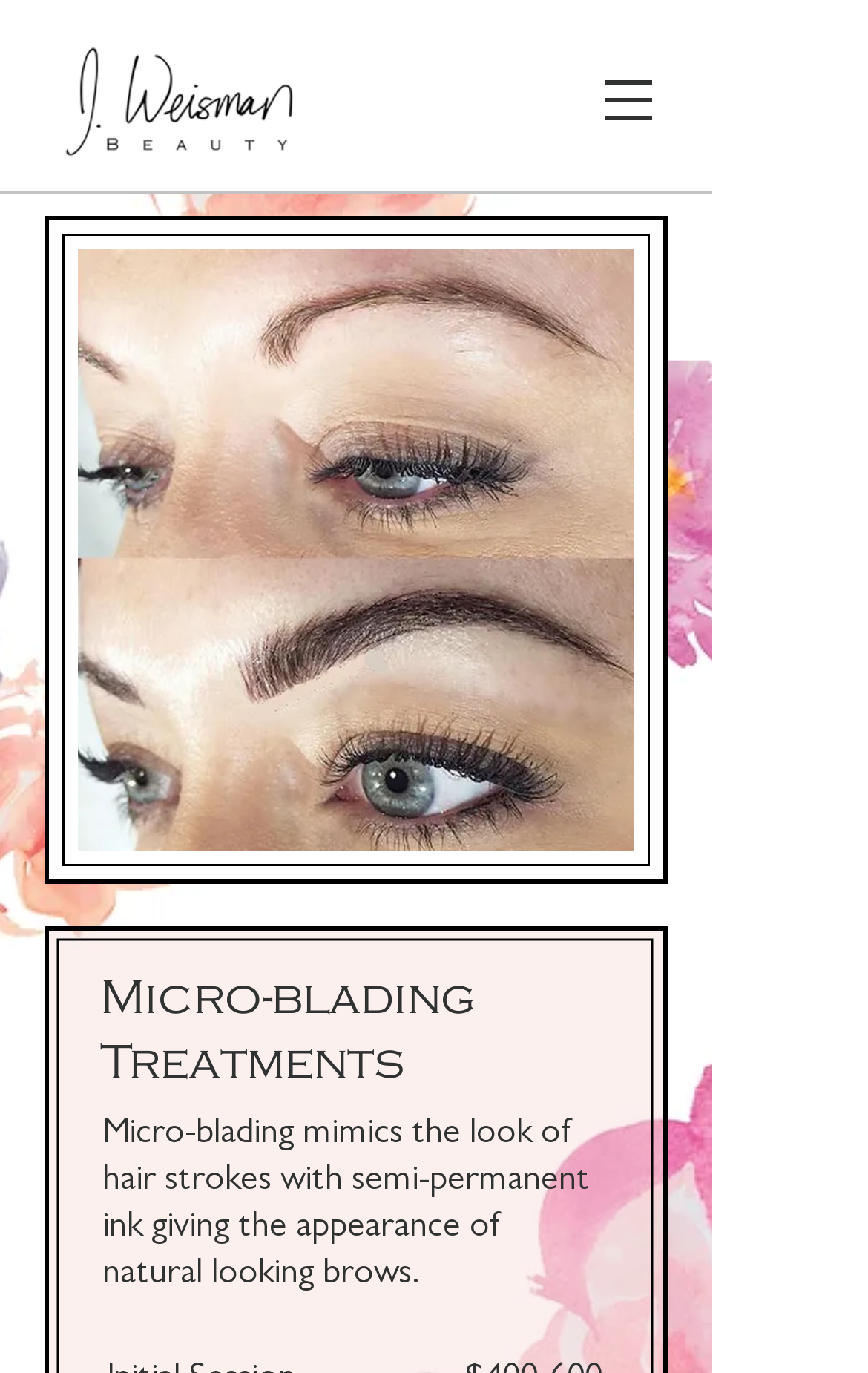What is the navigation menu icon?
Give a single word or phrase as your answer by examining the image.

An image